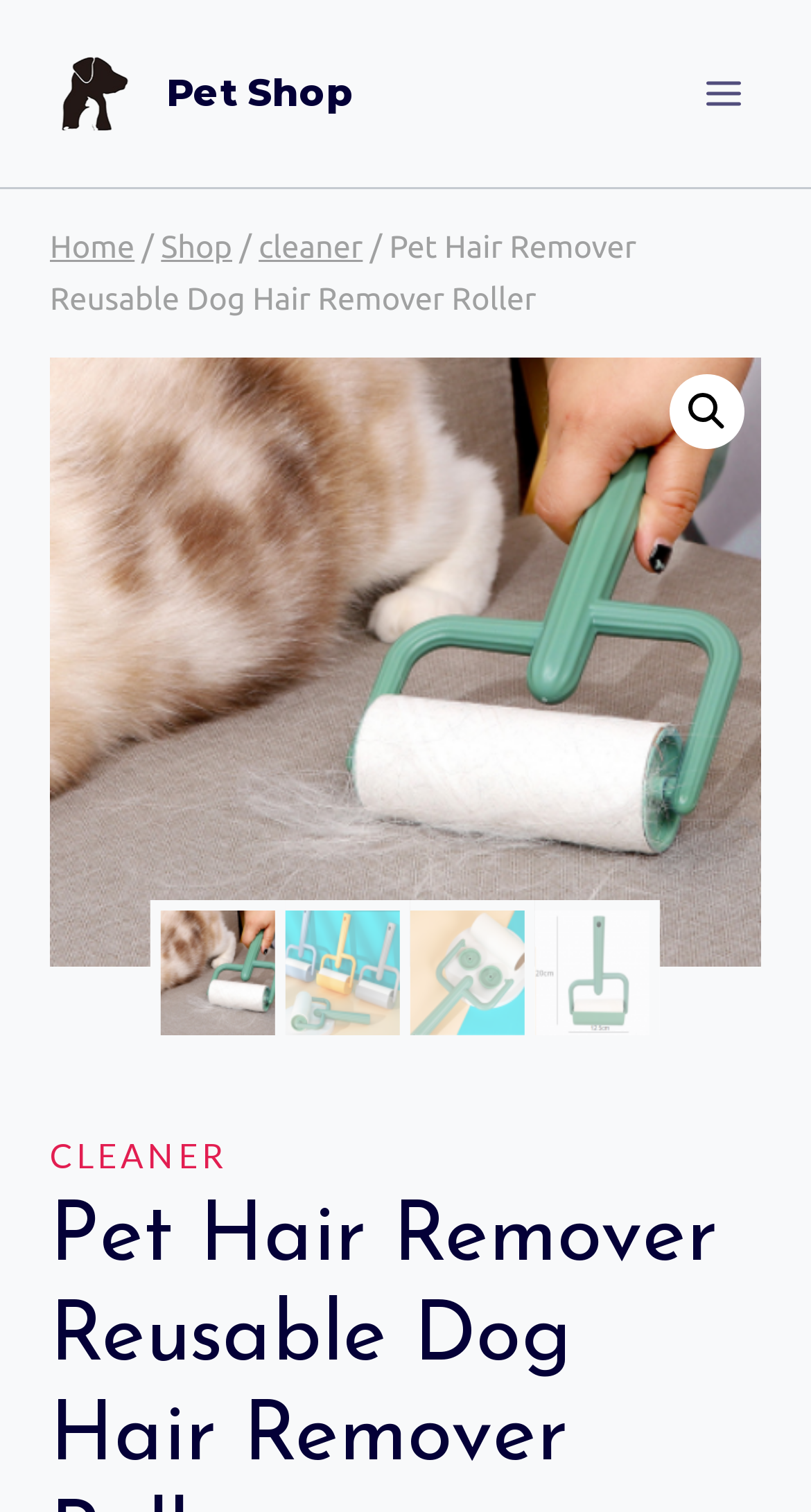Given the content of the image, can you provide a detailed answer to the question?
What is the text above the 'CLEANER' link?

The text above the 'CLEANER' link is the product name, which is 'Pet Hair Remover Reusable Dog Hair Remover Roller', indicating that the 'CLEANER' link is related to this product.